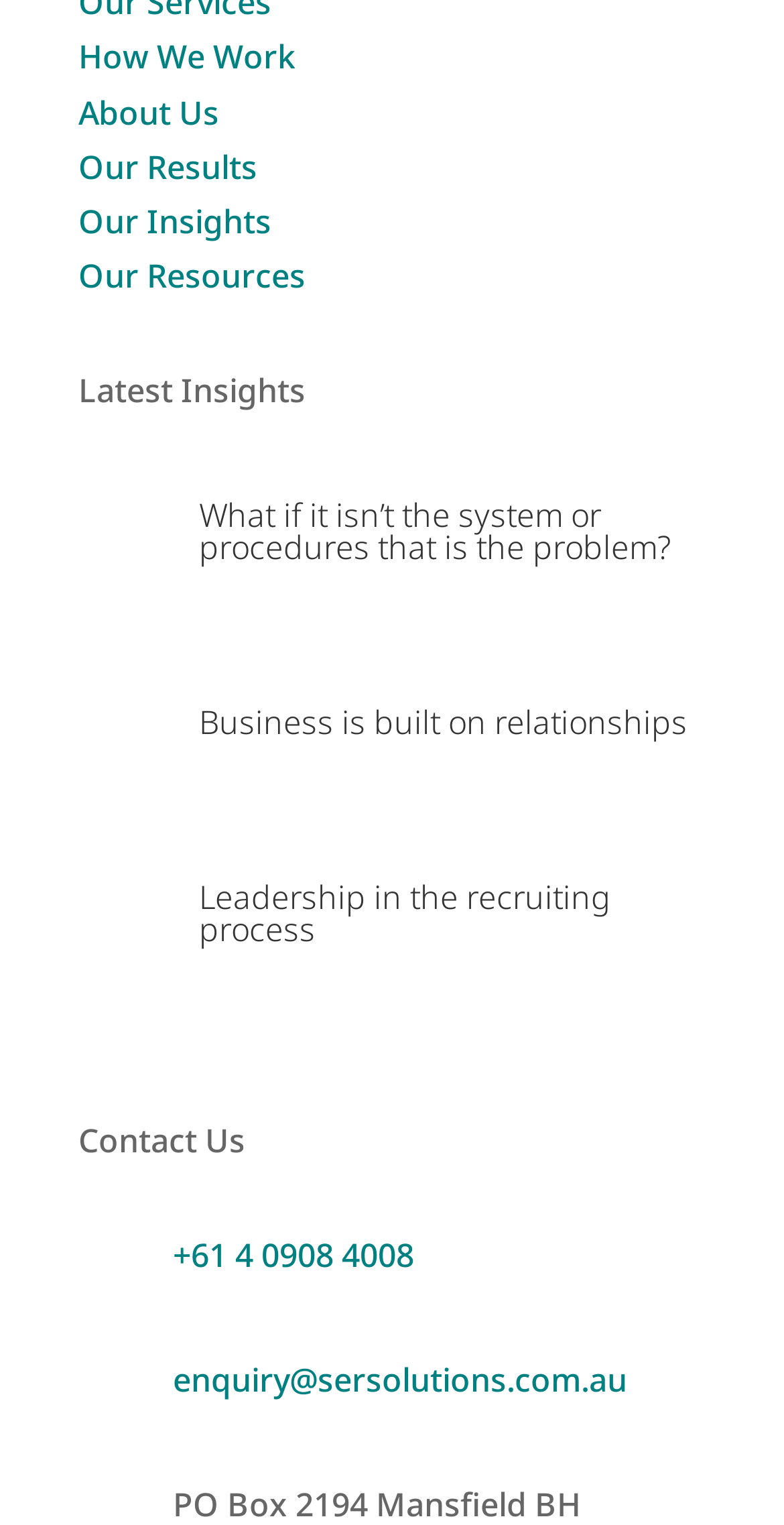What is the organization's focus area?
Using the image, respond with a single word or phrase.

Recruiting and business